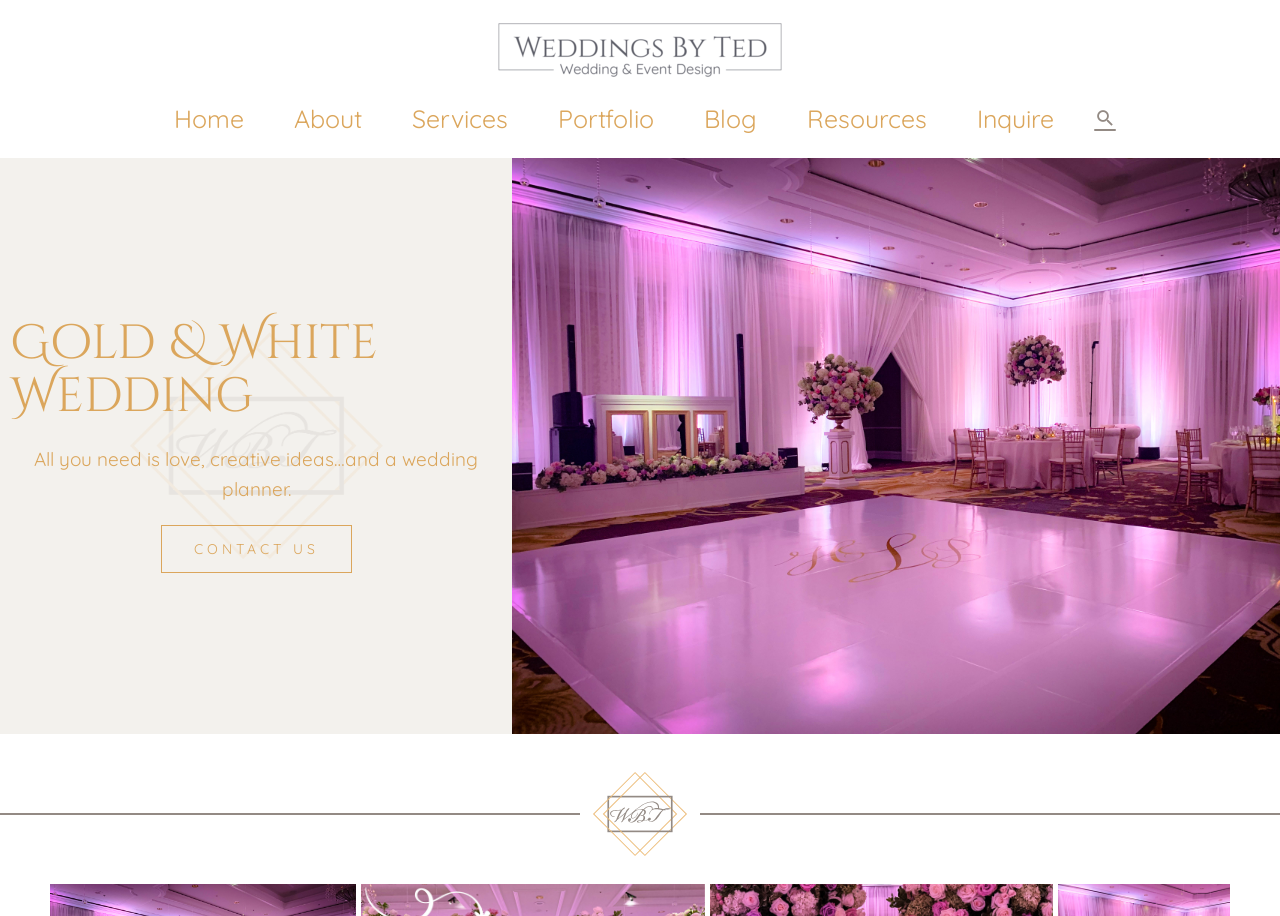Locate the bounding box coordinates of the element I should click to achieve the following instruction: "Contact the institute via phone".

None